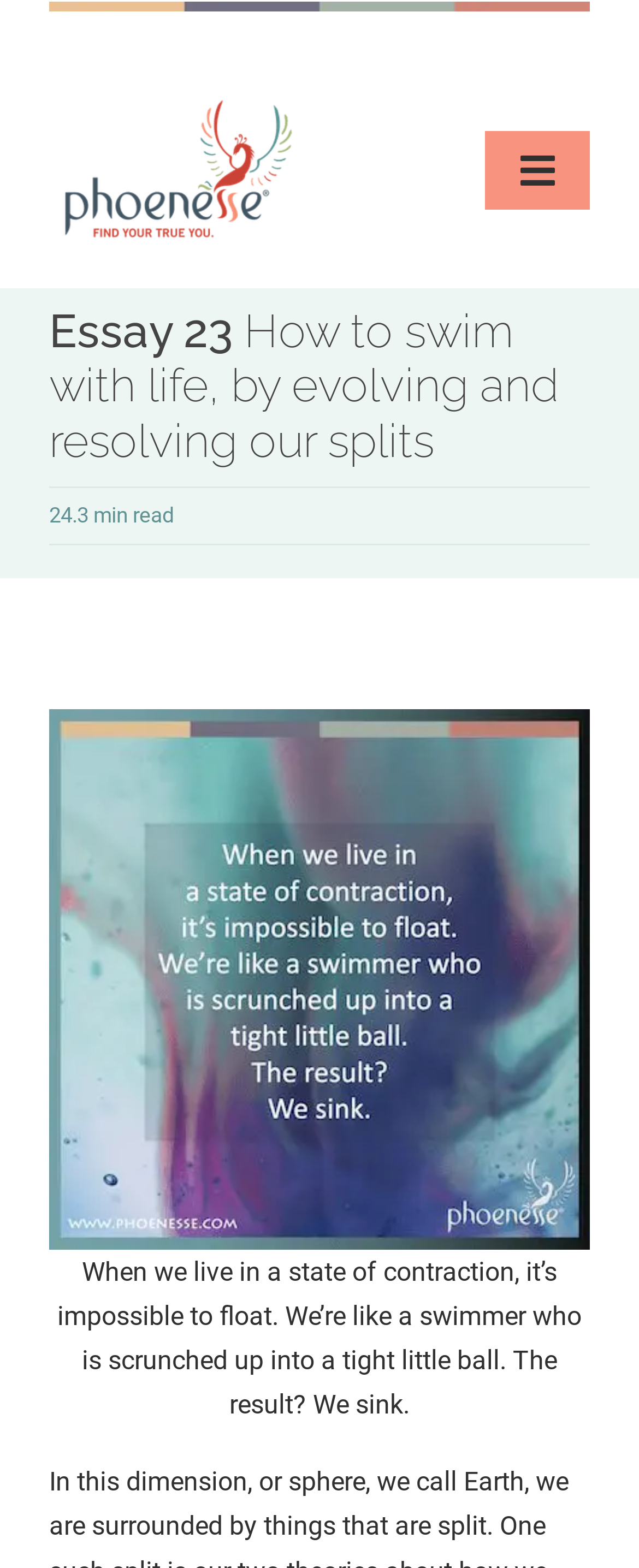Given the element description: "aria-label="Phoenesse_color_300_v.2"", predict the bounding box coordinates of the UI element it refers to, using four float numbers between 0 and 1, i.e., [left, top, right, bottom].

[0.088, 0.057, 0.472, 0.077]